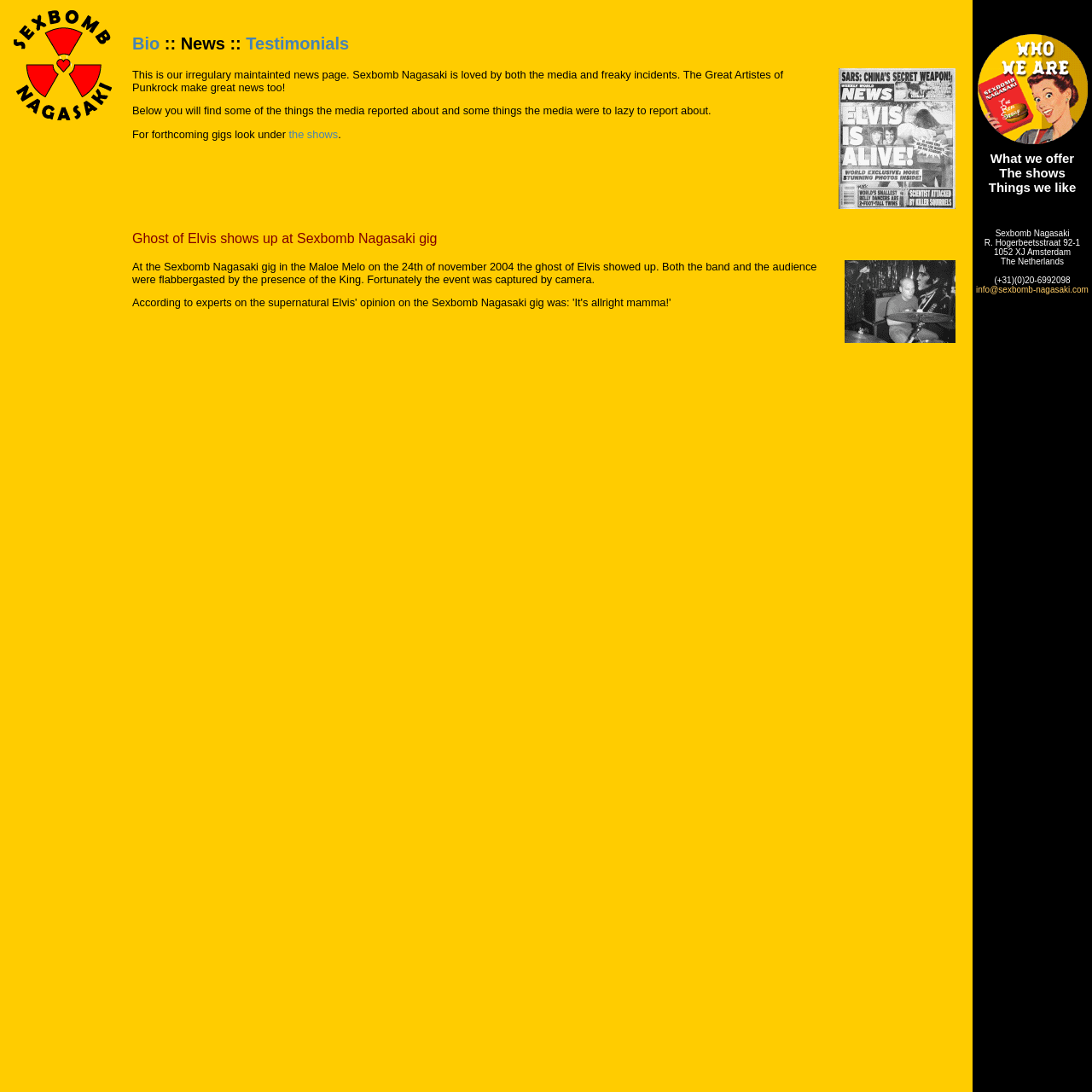What is the address of Sexbomb Nagasaki?
Analyze the image and provide a thorough answer to the question.

I found the answer by looking at the group element that contains the address information. The static text elements within the group element provide the address, which is 'R. Hogerbeetsstraat 92-1, 1052 XJ Amsterdam'.